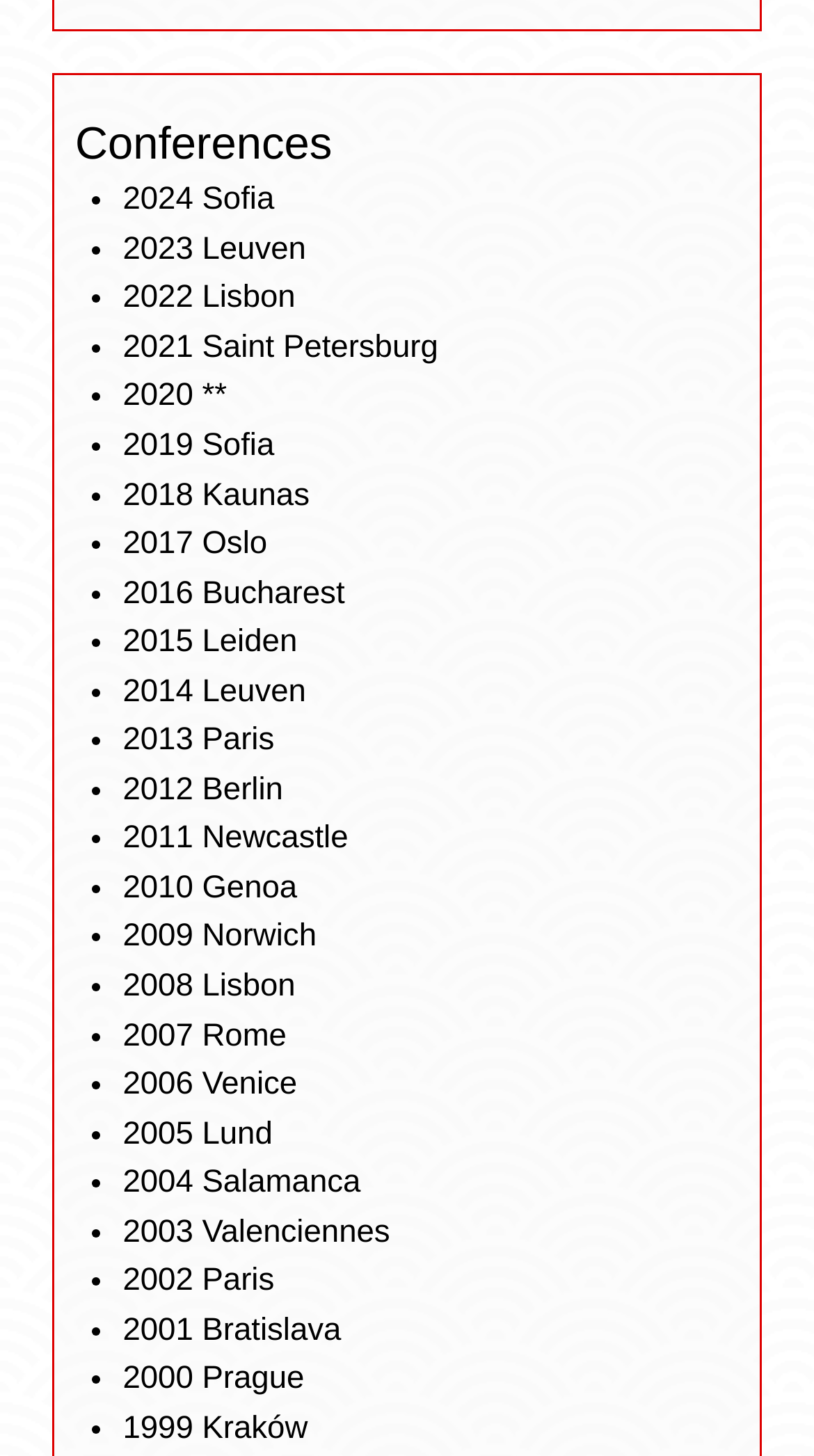From the webpage screenshot, predict the bounding box of the UI element that matches this description: "Add Listing".

None